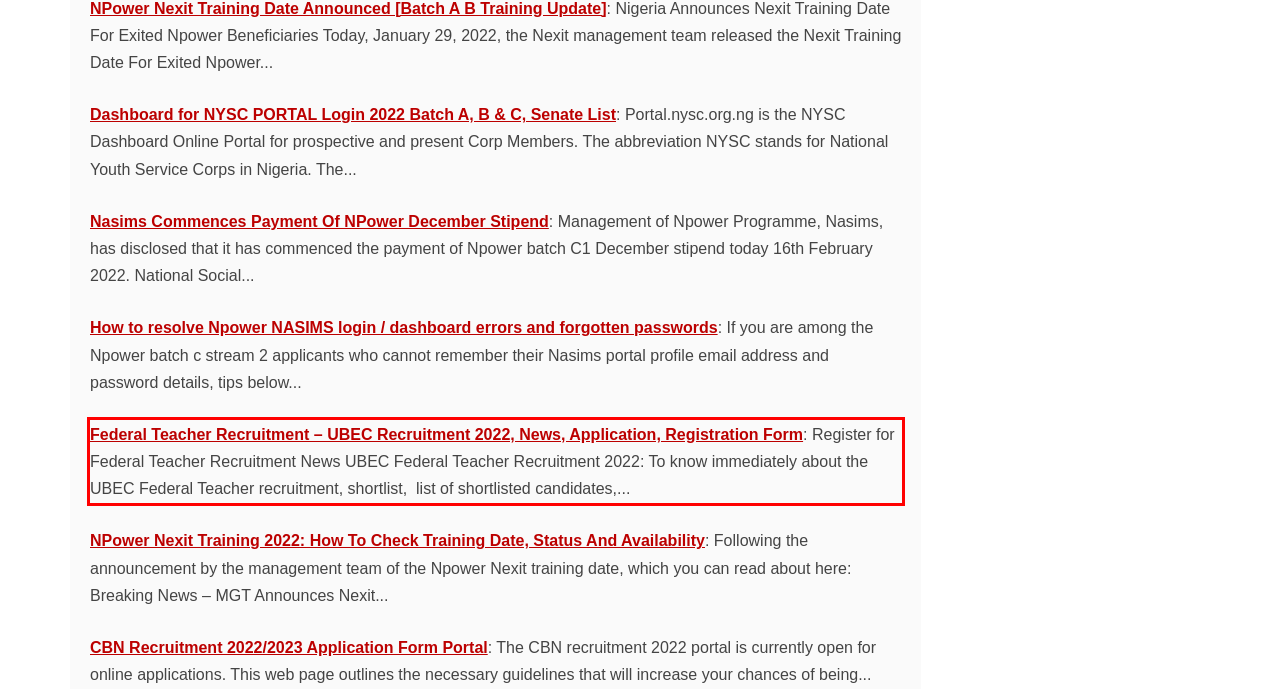Please analyze the screenshot of a webpage and extract the text content within the red bounding box using OCR.

Federal Teacher Recruitment – UBEC Recruitment 2022, News, Application, Registration Form: Register for Federal Teacher Recruitment News UBEC Federal Teacher Recruitment 2022: To know immediately about the UBEC Federal Teacher recruitment, shortlist, list of shortlisted candidates,...